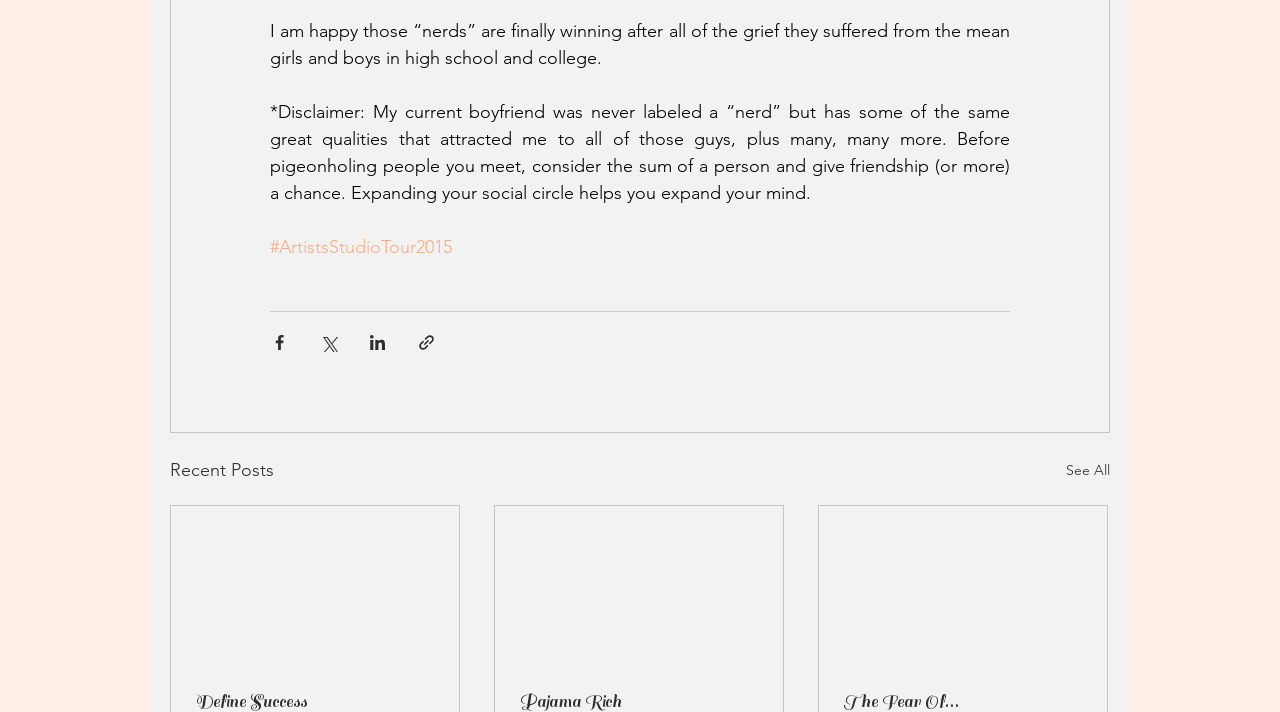How many links are available under the 'Recent Posts' section?
Based on the content of the image, thoroughly explain and answer the question.

There are three links available under the 'Recent Posts' section, which are not labeled but have bounding box coordinates [0.134, 0.711, 0.359, 0.939], [0.387, 0.711, 0.612, 0.939], and [0.64, 0.711, 0.865, 0.939].